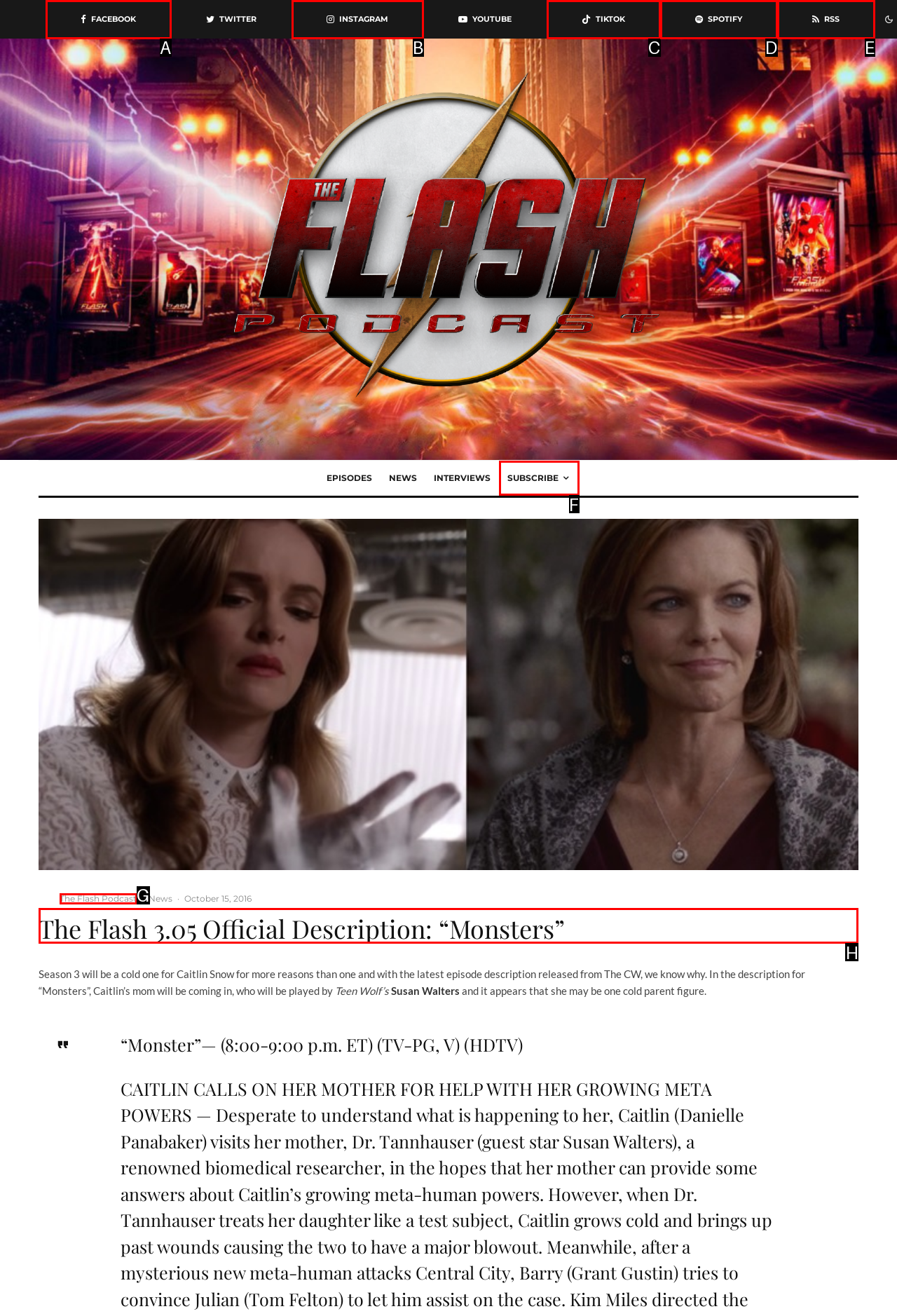Which UI element's letter should be clicked to achieve the task: Check out the official description of episode 3.05
Provide the letter of the correct choice directly.

H